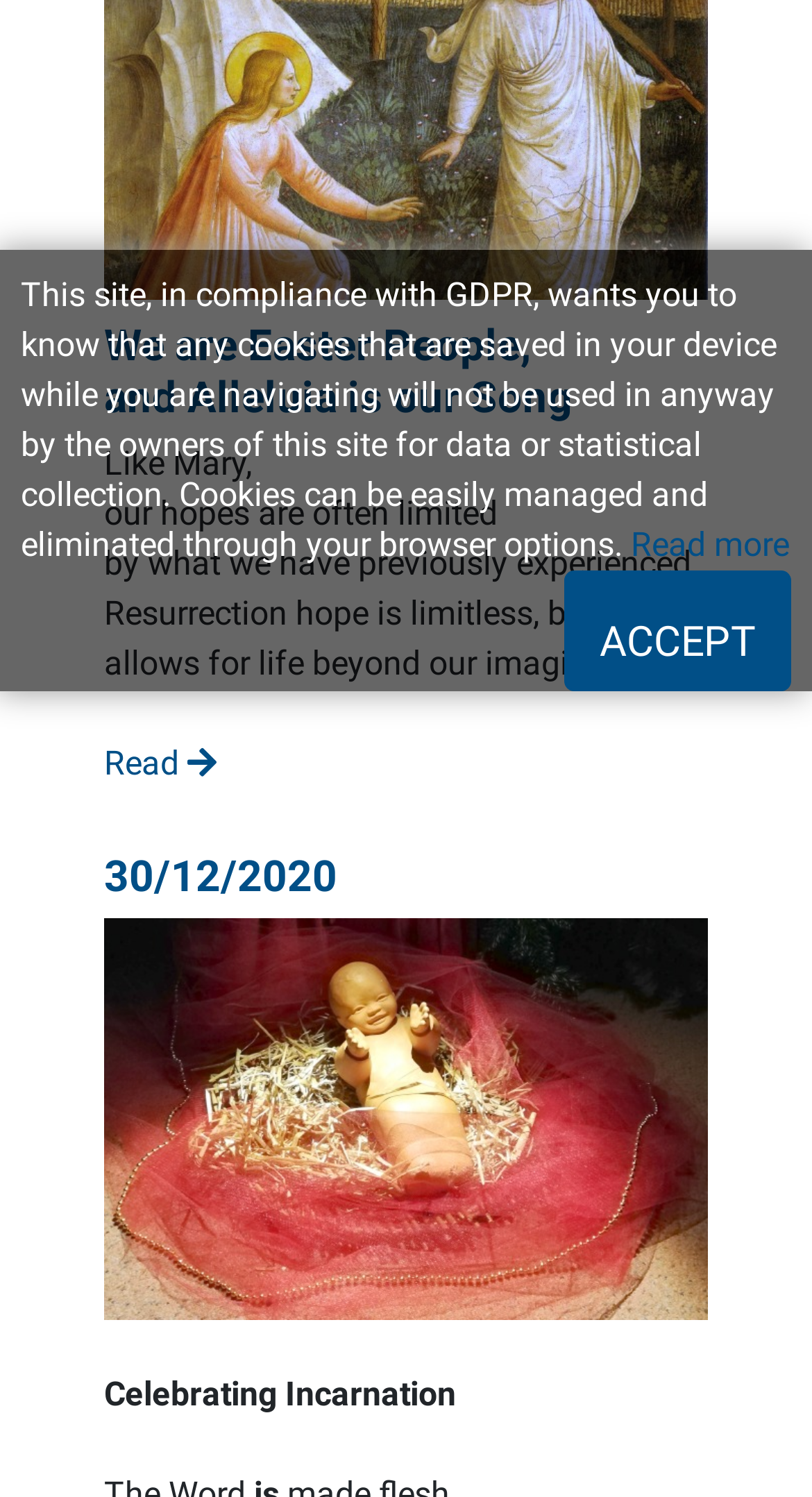Find the bounding box coordinates of the UI element according to this description: "ACCEPT".

[0.695, 0.381, 0.974, 0.461]